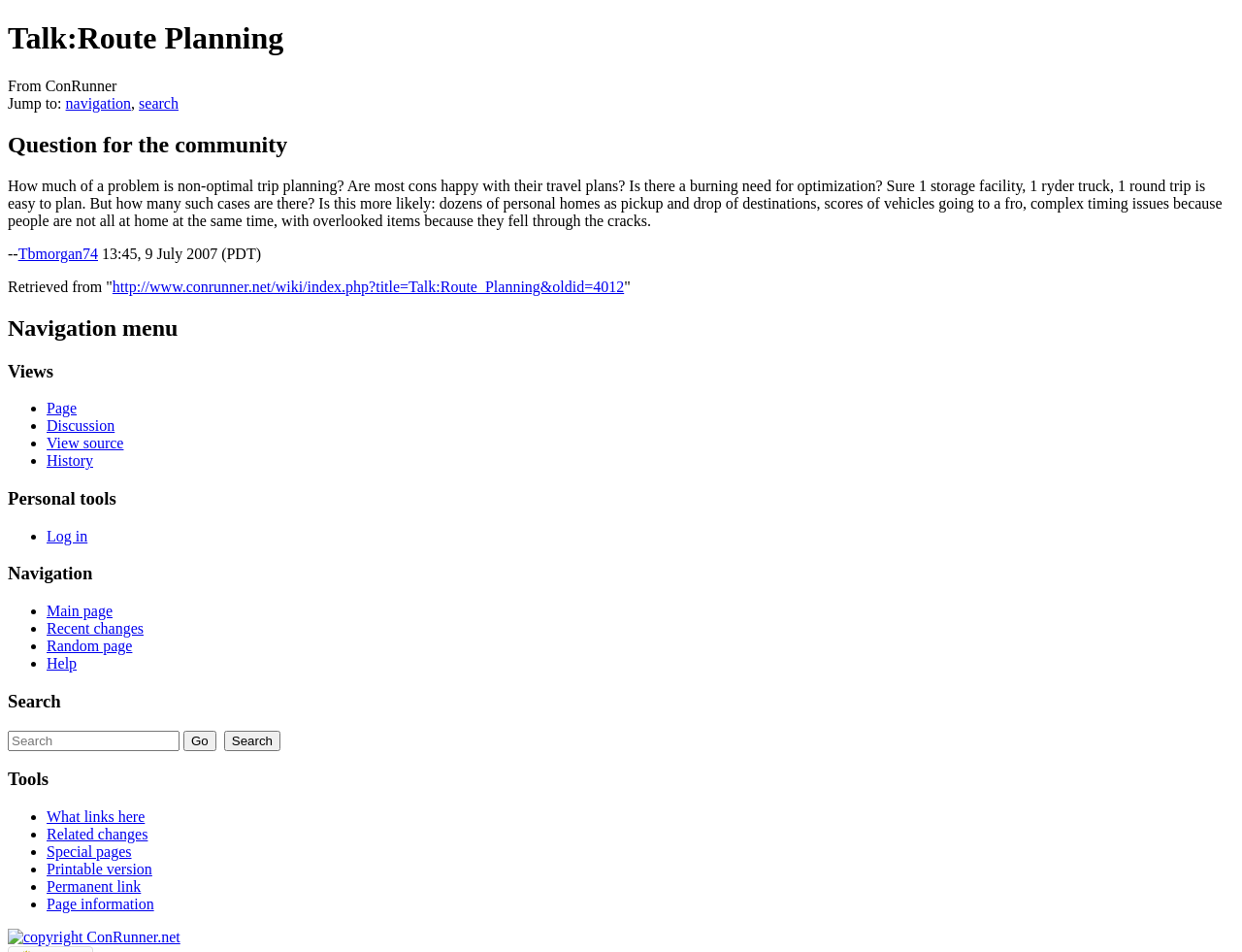What is the copyright information?
Relying on the image, give a concise answer in one word or a brief phrase.

ConRunner.net